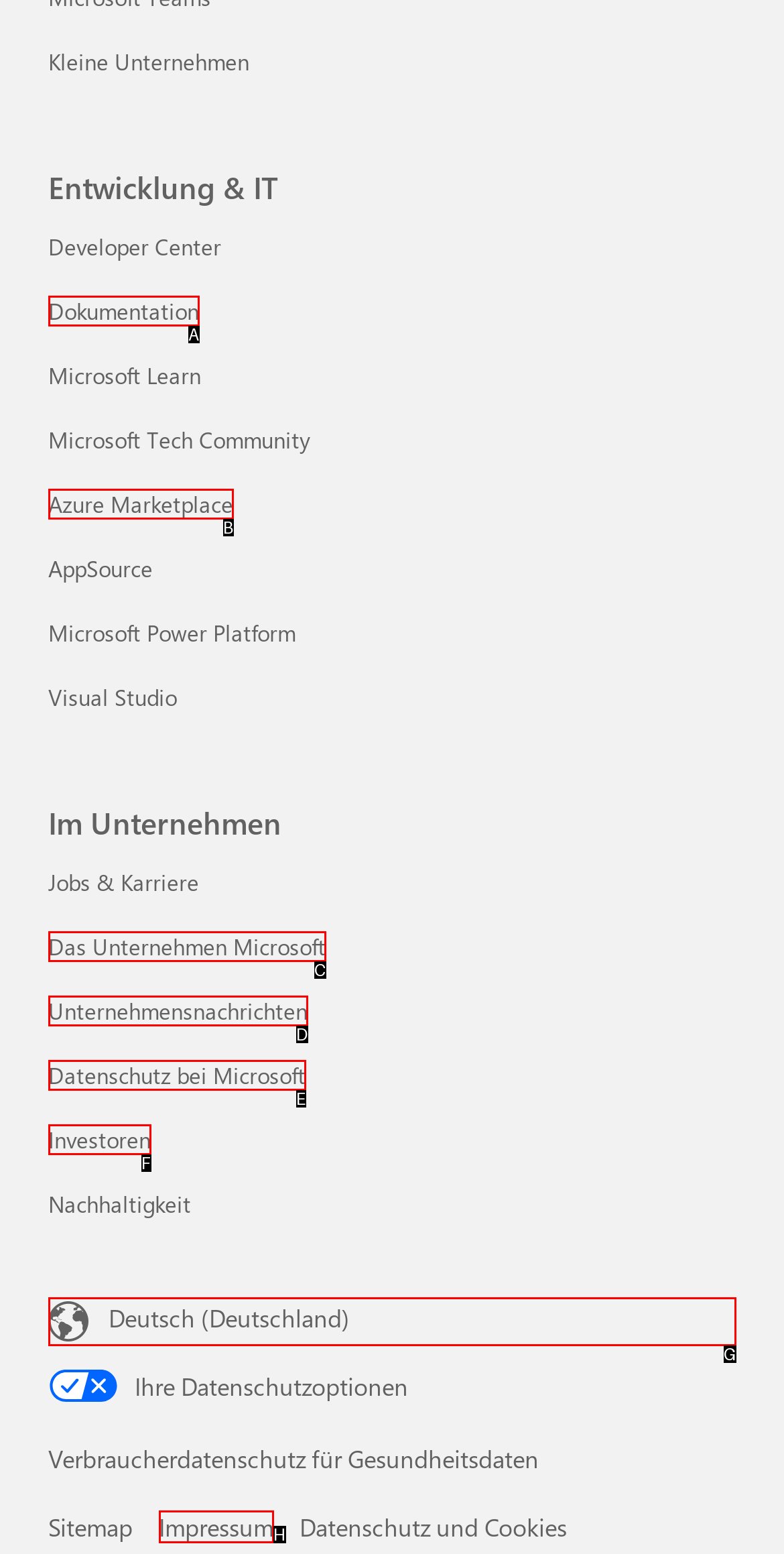Choose the HTML element that best fits the given description: Dokumentation. Answer by stating the letter of the option.

A